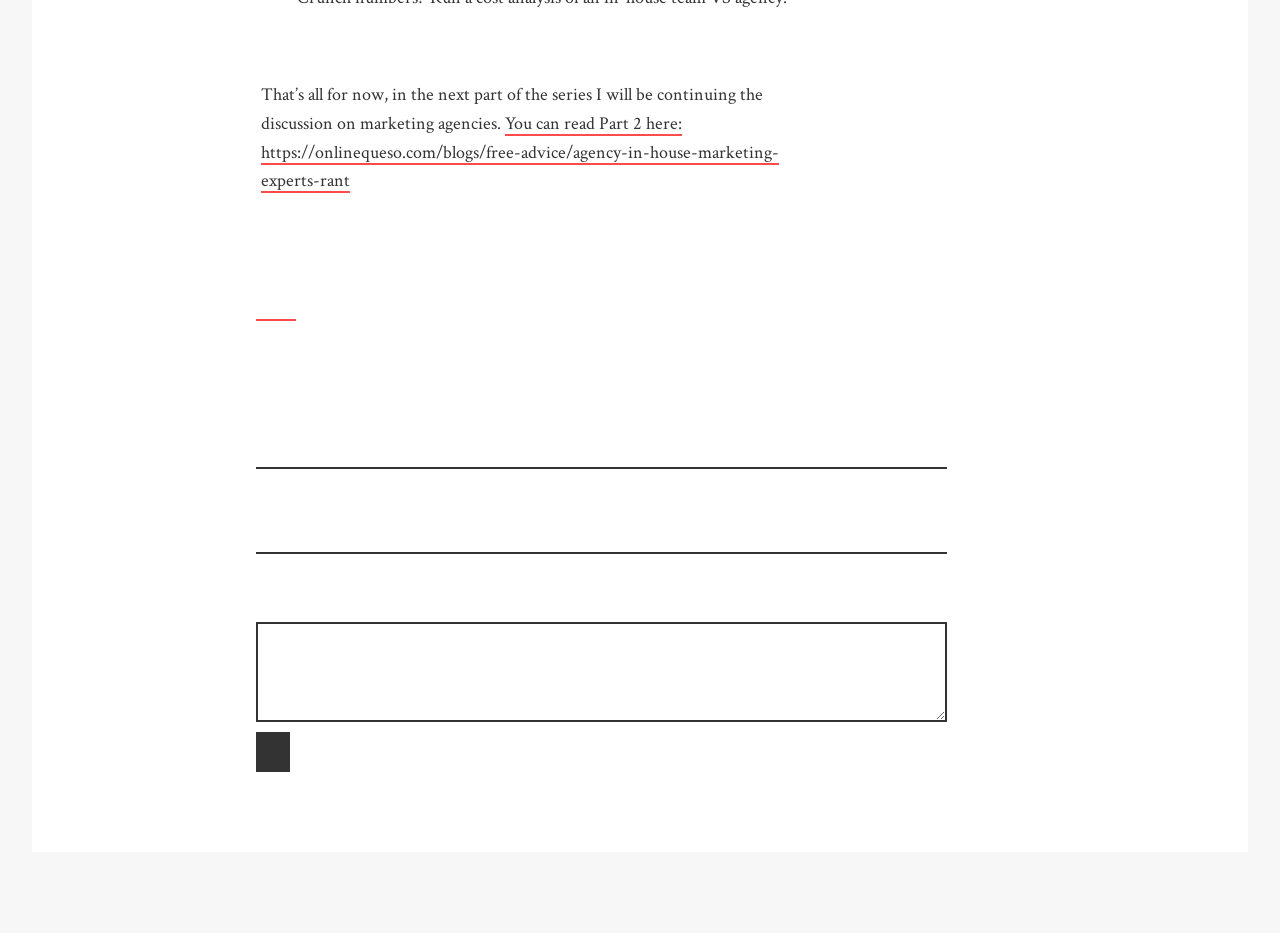Give a concise answer using only one word or phrase for this question:
How many textboxes are available for leaving a comment?

3